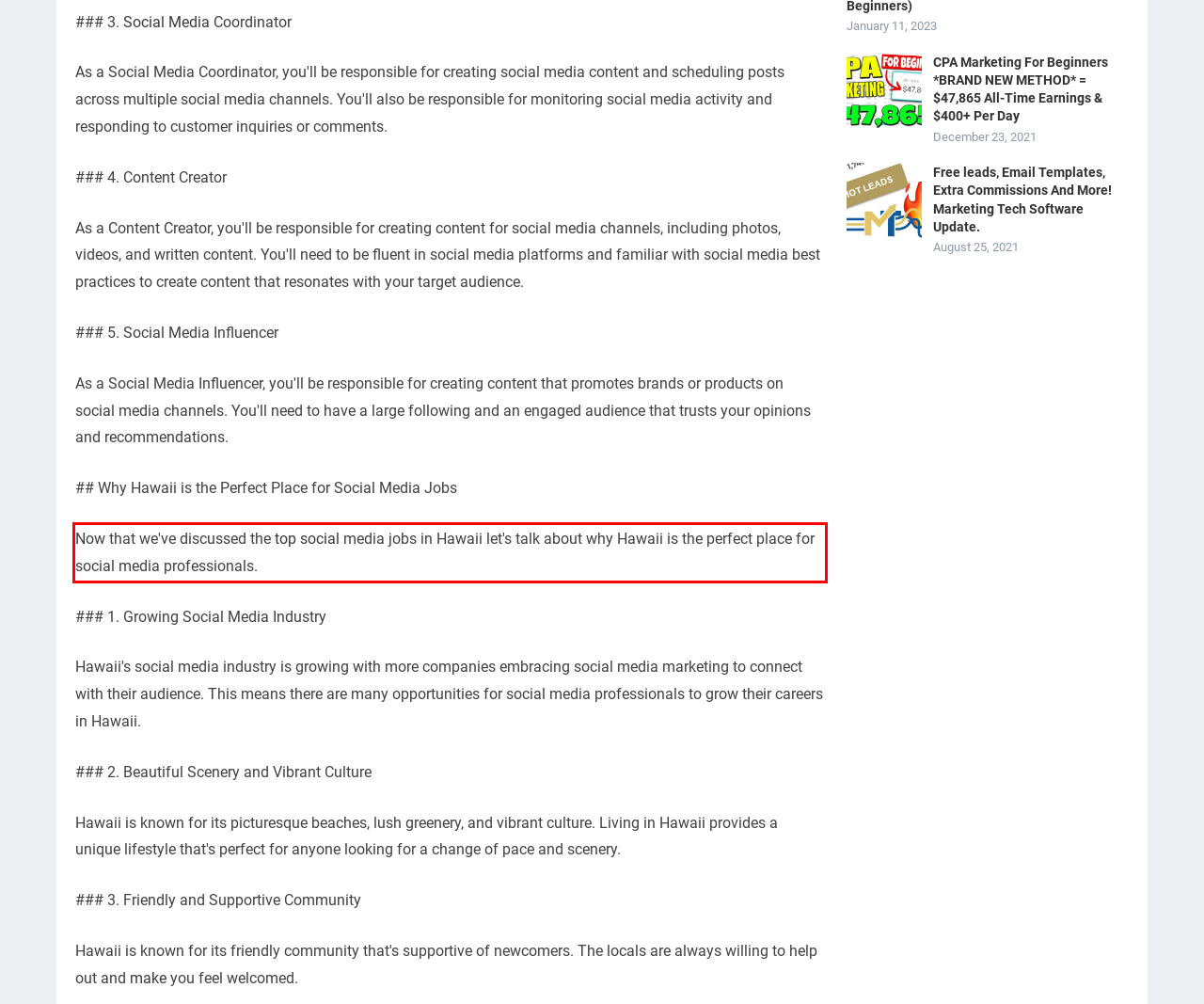Within the screenshot of the webpage, locate the red bounding box and use OCR to identify and provide the text content inside it.

Now that we've discussed the top social media jobs in Hawaii let's talk about why Hawaii is the perfect place for social media professionals.